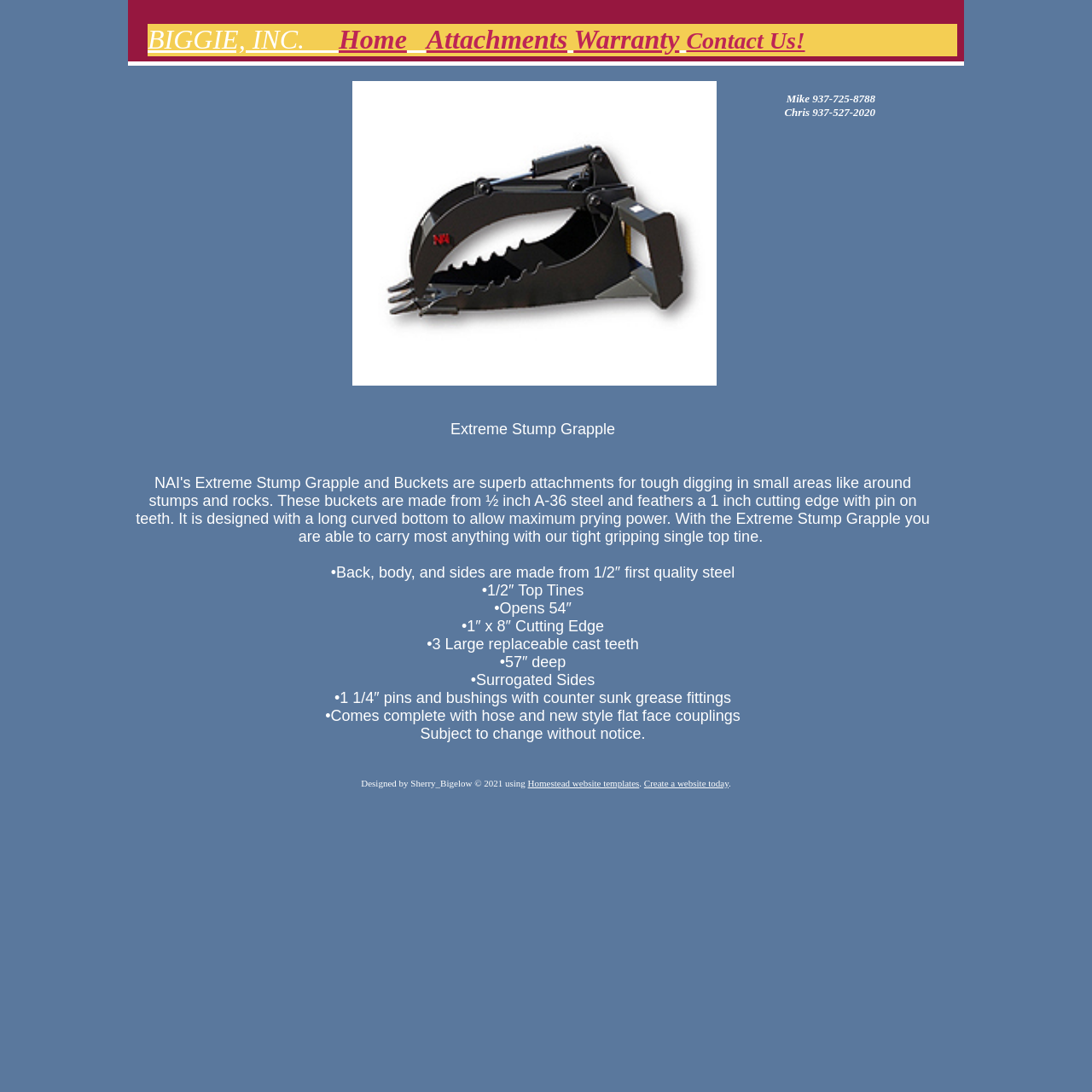Give the bounding box coordinates for this UI element: "Home". The coordinates should be four float numbers between 0 and 1, arranged as [left, top, right, bottom].

[0.31, 0.022, 0.373, 0.05]